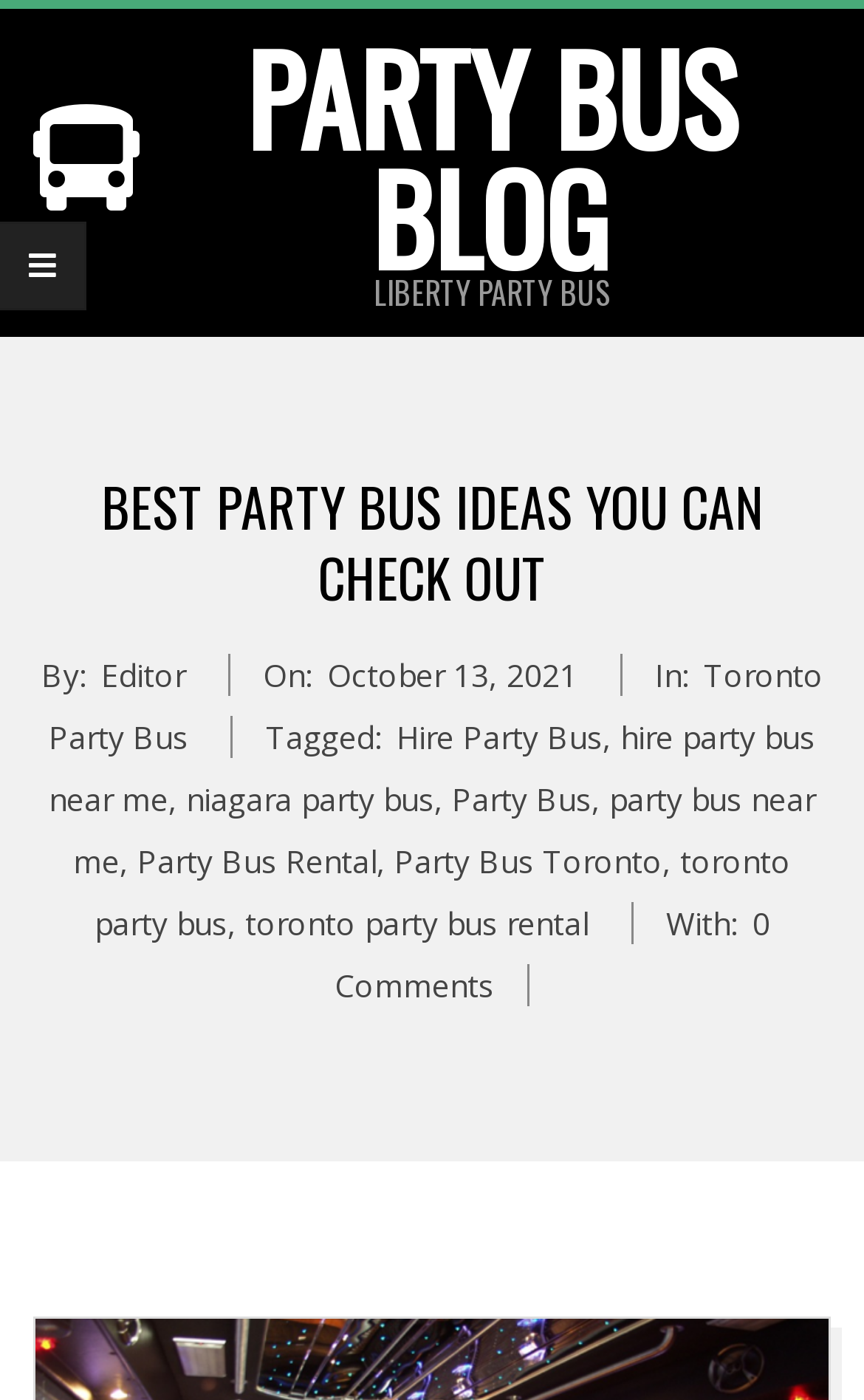When was the blog post published?
Based on the content of the image, thoroughly explain and answer the question.

The publication date and time of the blog post can be found in the time element 'Wednesday, October 13, 2021, 10:45 am' which is located next to the 'On:' text, indicating that the blog post was published on Wednesday, October 13, 2021, at 10:45 am.